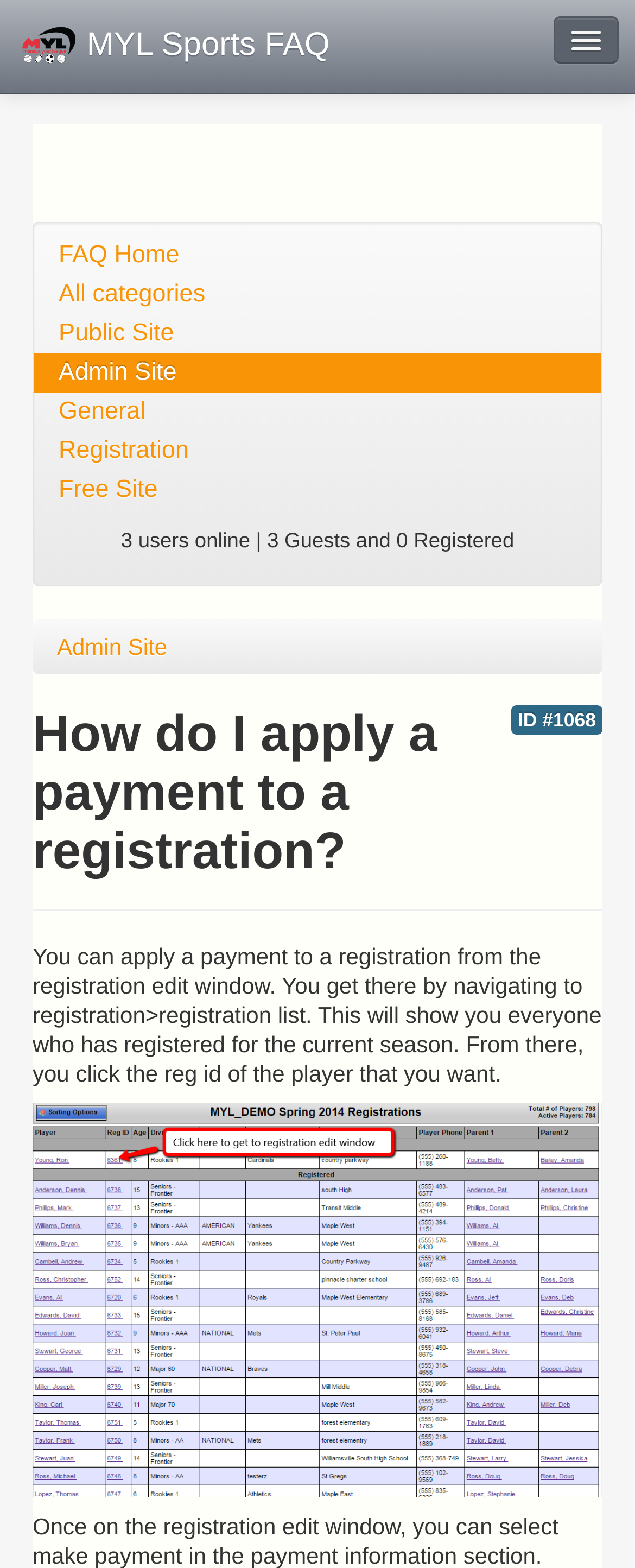Determine the bounding box coordinates of the area to click in order to meet this instruction: "Click the 'Admin Site' link".

[0.054, 0.225, 0.946, 0.25]